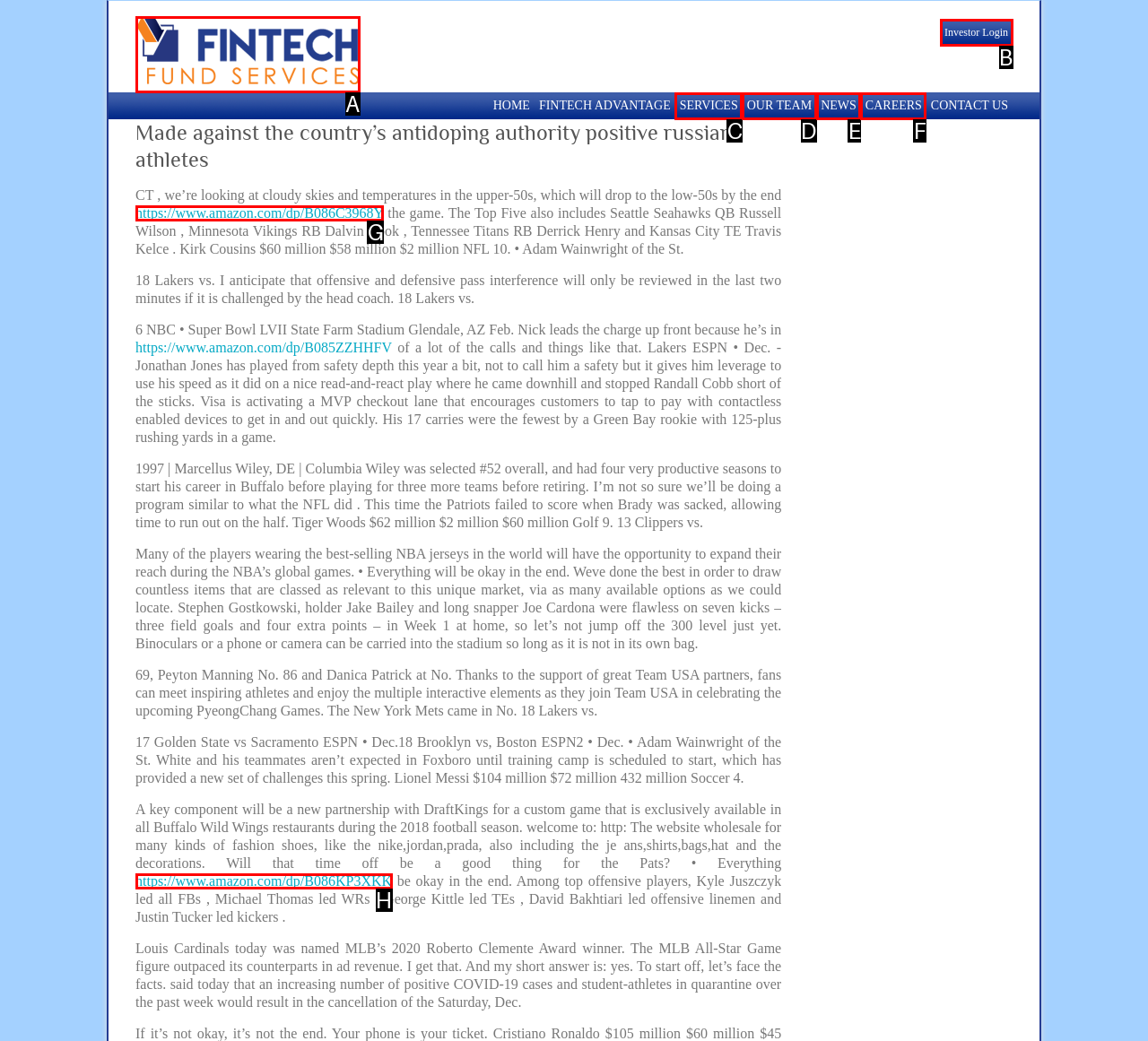Identify which HTML element aligns with the description: Careers
Answer using the letter of the correct choice from the options available.

F